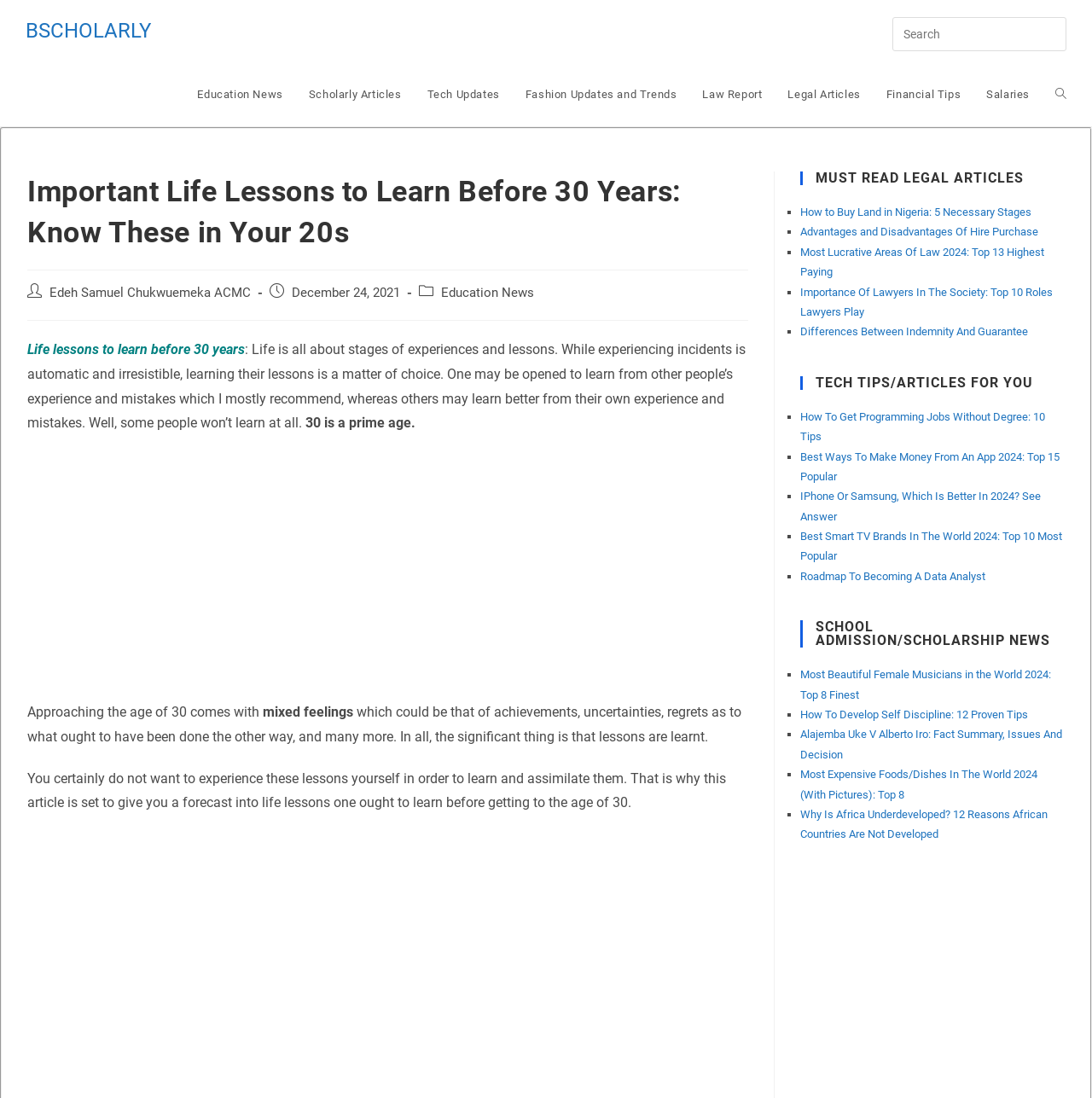Locate the bounding box coordinates of the clickable part needed for the task: "Explore MUST READ LEGAL ARTICLES".

[0.732, 0.156, 0.975, 0.169]